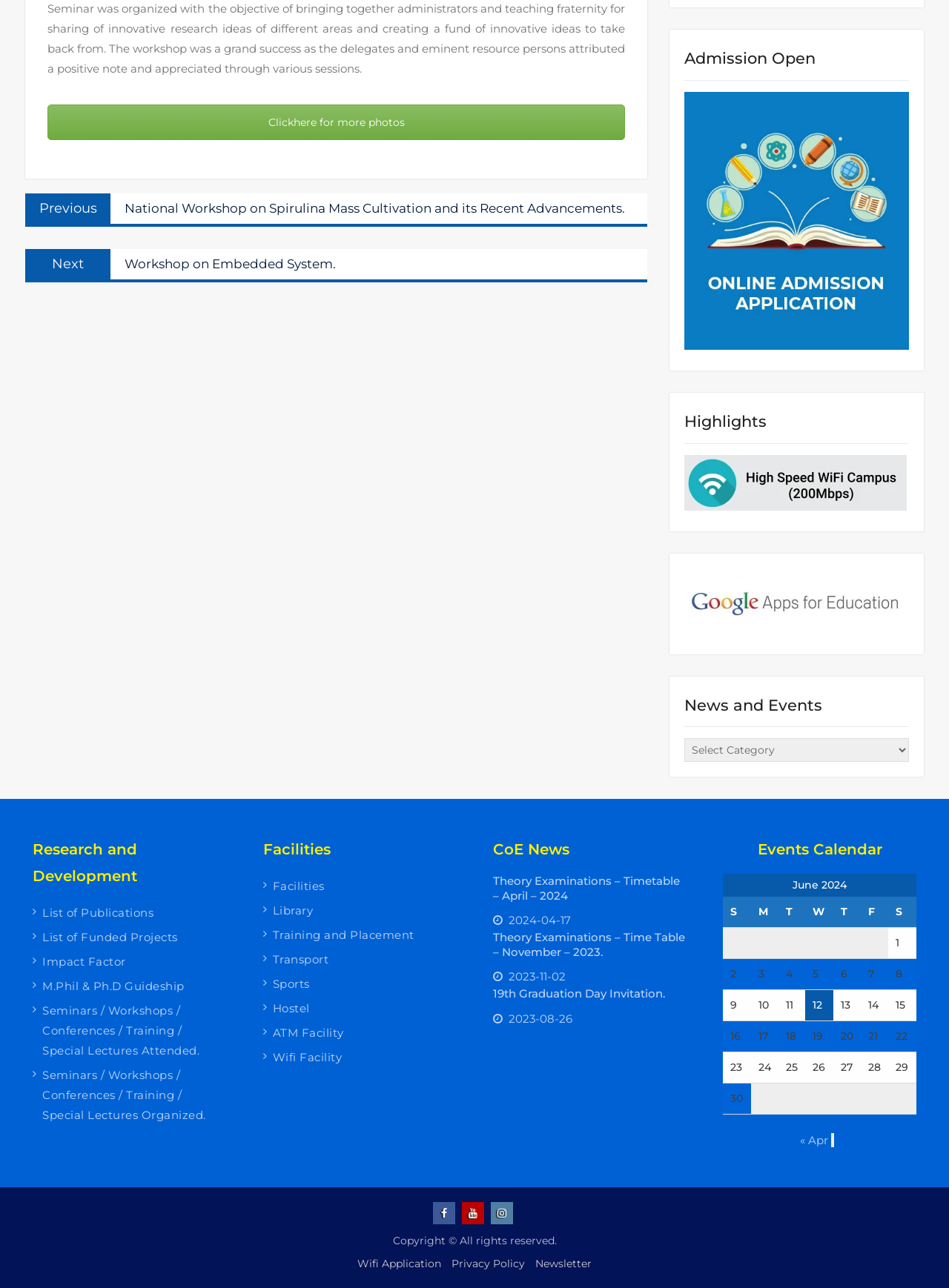Predict the bounding box coordinates of the UI element that matches this description: "About Us". The coordinates should be in the format [left, top, right, bottom] with each value between 0 and 1.

None